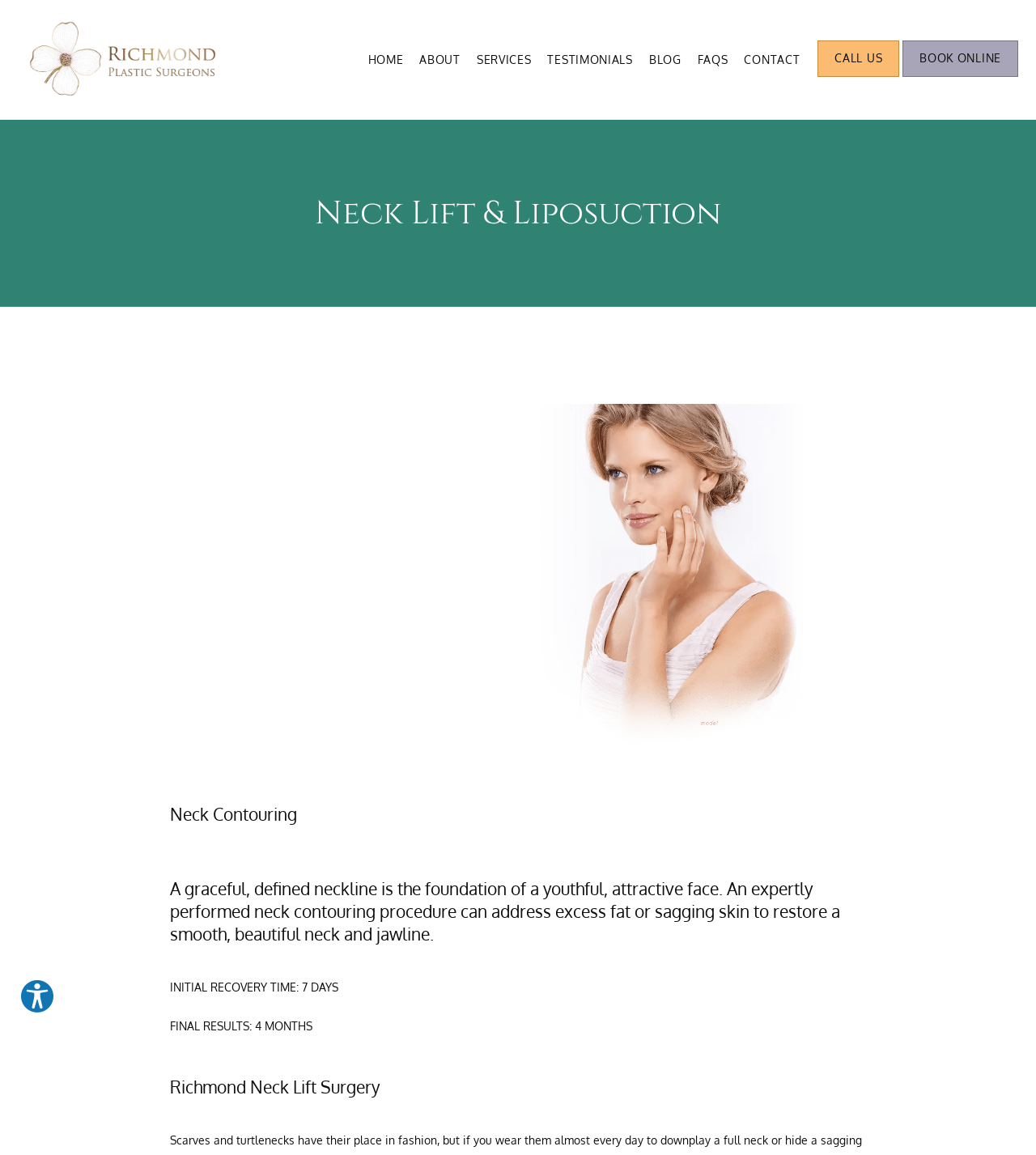Can you locate the main headline on this webpage and provide its text content?

Neck Lift & Liposuction